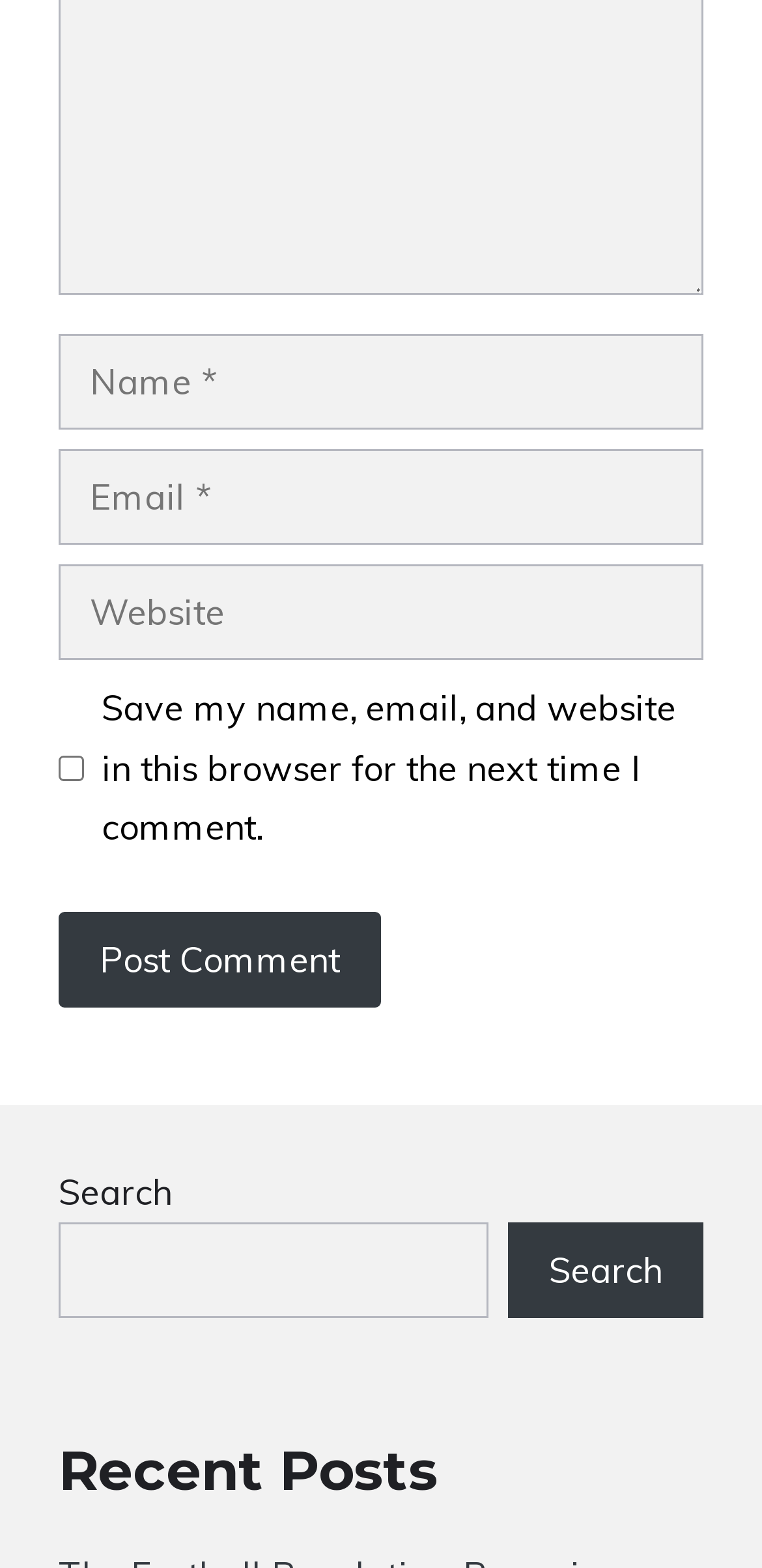Find the bounding box of the web element that fits this description: "parent_node: Search name="s"".

[0.077, 0.78, 0.641, 0.841]